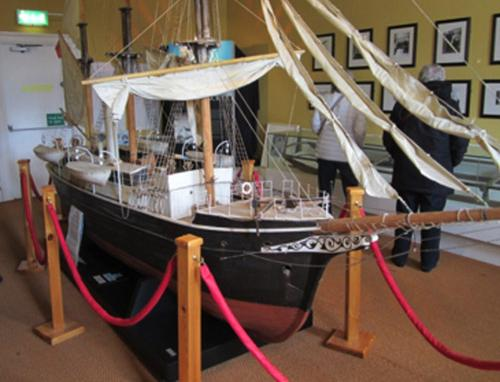Please reply to the following question with a single word or a short phrase:
What is the significance of the model?

Tribute to Sir Ernest Shackleton